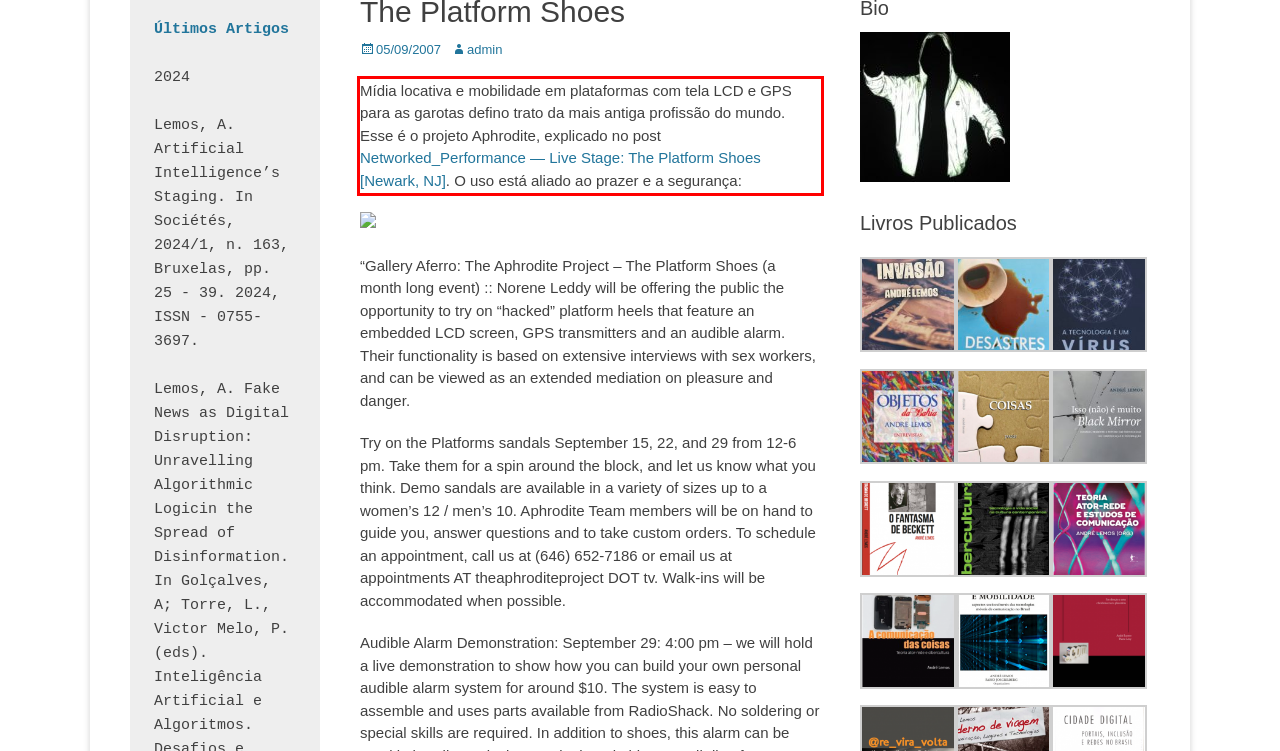Identify the red bounding box in the webpage screenshot and perform OCR to generate the text content enclosed.

Mídia locativa e mobilidade em plataformas com tela LCD e GPS para as garotas defino trato da mais antiga profissão do mundo. Esse é o projeto Aphrodite, explicado no post Networked_Performance — Live Stage: The Platform Shoes [Newark, NJ]. O uso está aliado ao prazer e a segurança: